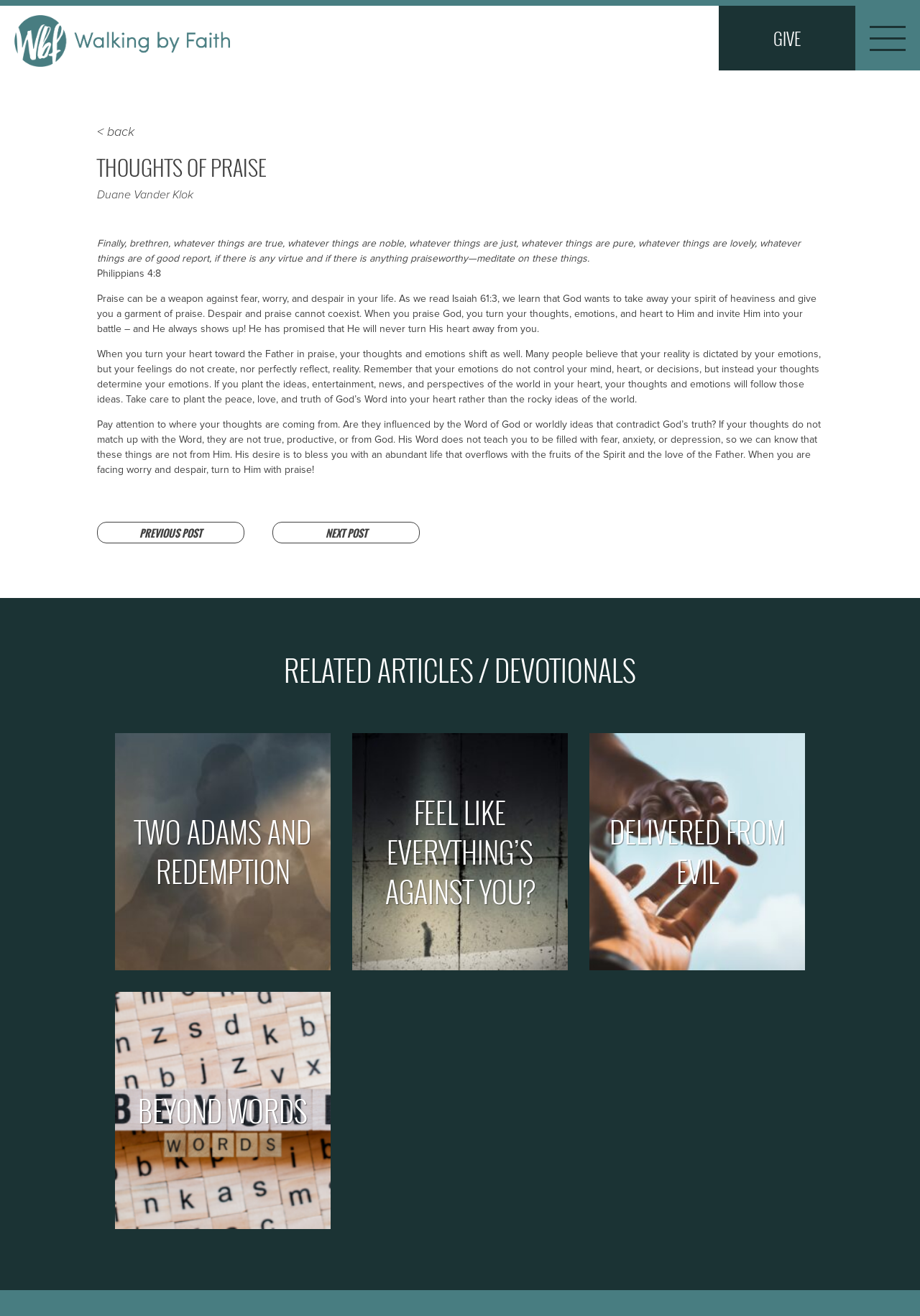Provide the bounding box for the UI element matching this description: "Give".

[0.781, 0.004, 0.93, 0.054]